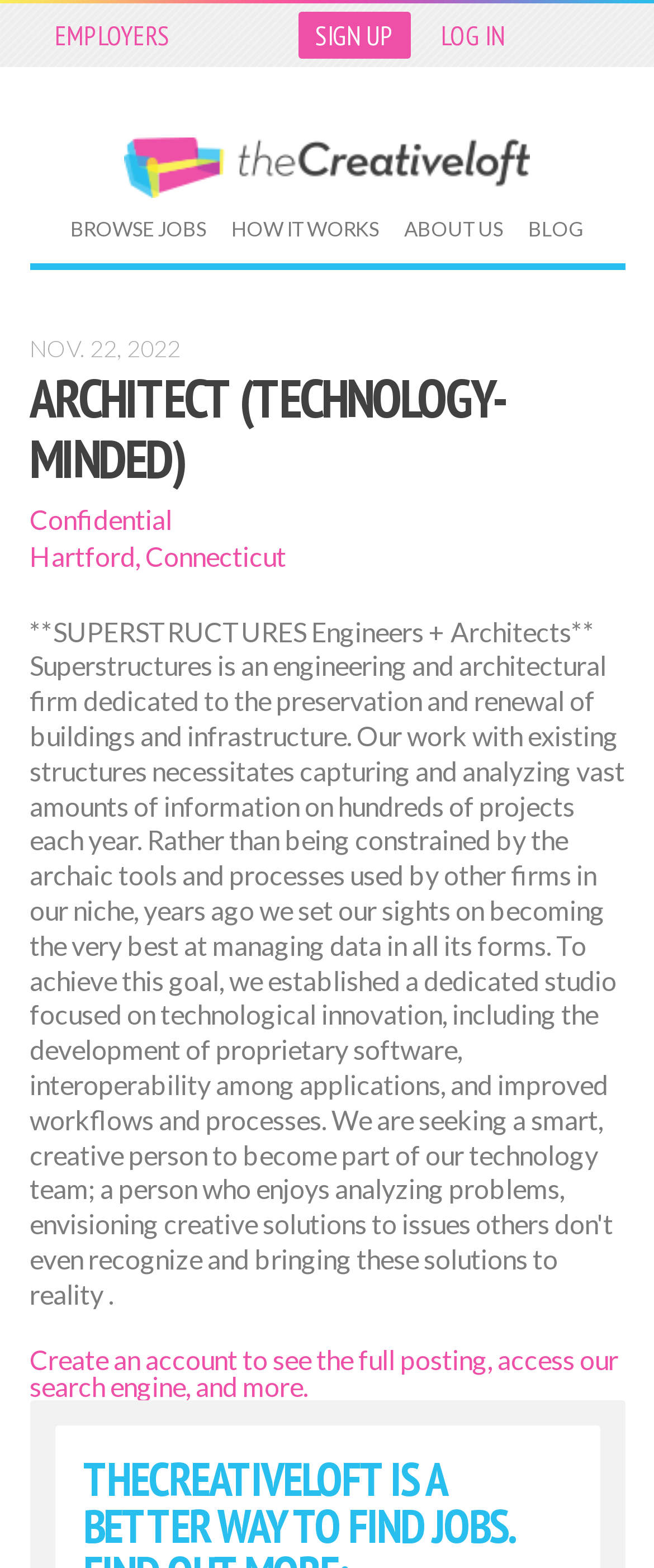Determine the bounding box coordinates for the area that needs to be clicked to fulfill this task: "Click on EMPLOYERS". The coordinates must be given as four float numbers between 0 and 1, i.e., [left, top, right, bottom].

[0.058, 0.007, 0.286, 0.037]